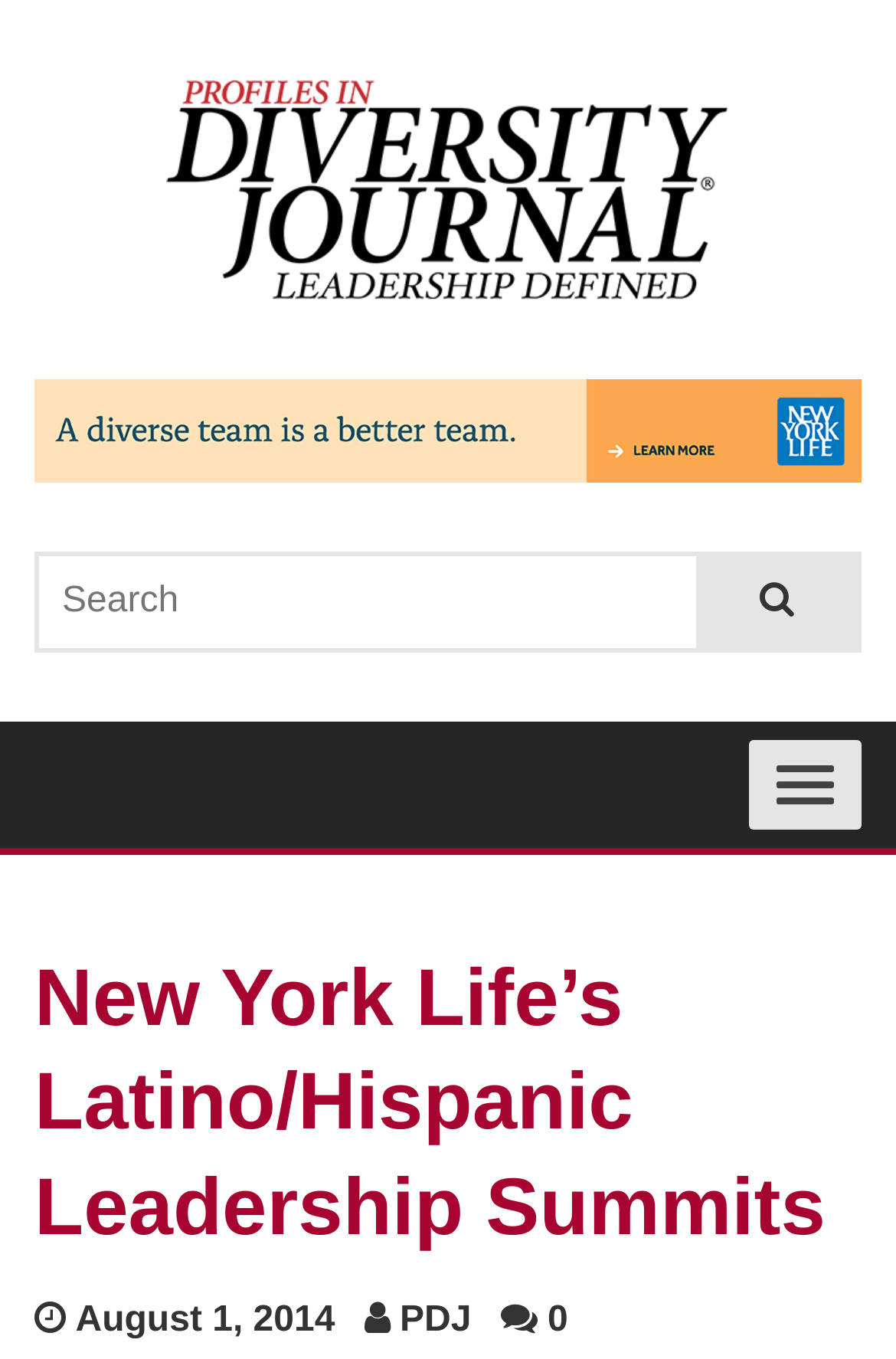Create an elaborate caption for the webpage.

The webpage appears to be an article or profile page about New York Life's Latino/Hispanic Leadership Summits, as indicated by the title "New York Life’s Latino/Hispanic Leadership Summits" at the top of the page. 

There are two prominent links at the top of the page, one with an accompanying image, both of which are centered horizontally. The first link, "Profiles in Diversity Journal Leadership Defined", is located near the top of the page, with its corresponding image situated above it. The second link, without a descriptive text, is positioned below the first one, with its image above it as well.

A search bar is located below these links, spanning almost the entire width of the page. The search bar consists of a text input field and a search button with a magnifying glass icon.

On the top right corner of the page, there is a button labeled "Toggle navigation", which is likely used to expand or collapse a navigation menu.

The main content of the page begins with a heading that repeats the title "New York Life’s Latino/Hispanic Leadership Summits". Below this heading, there is a link with the same text. 

At the bottom of the page, there are three lines of text, likely indicating the publication date, the journal name "PDJ", and a number "0", respectively.